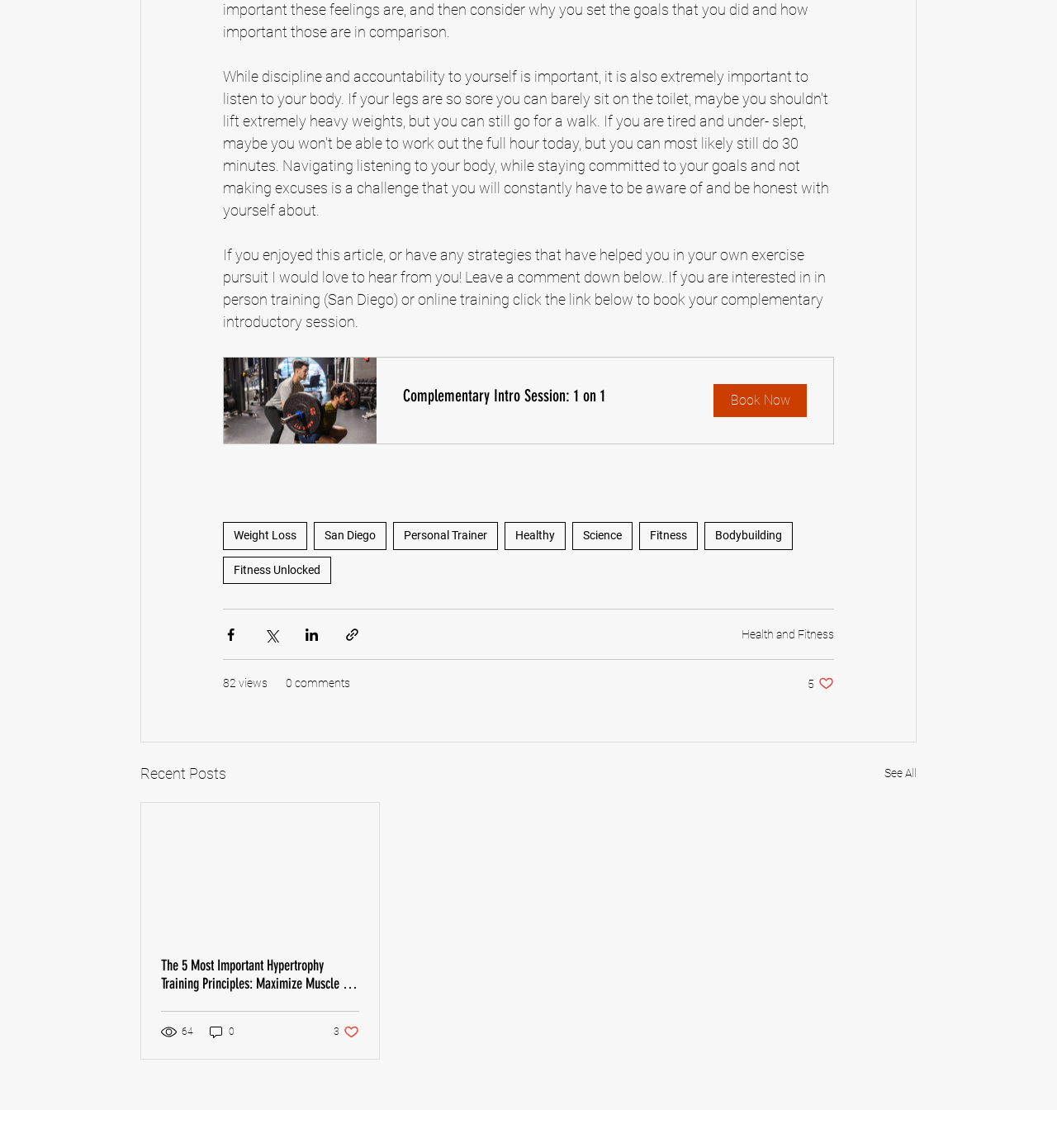Please determine the bounding box coordinates of the clickable area required to carry out the following instruction: "Click the 'Weight Loss' tag". The coordinates must be four float numbers between 0 and 1, represented as [left, top, right, bottom].

[0.211, 0.455, 0.291, 0.479]